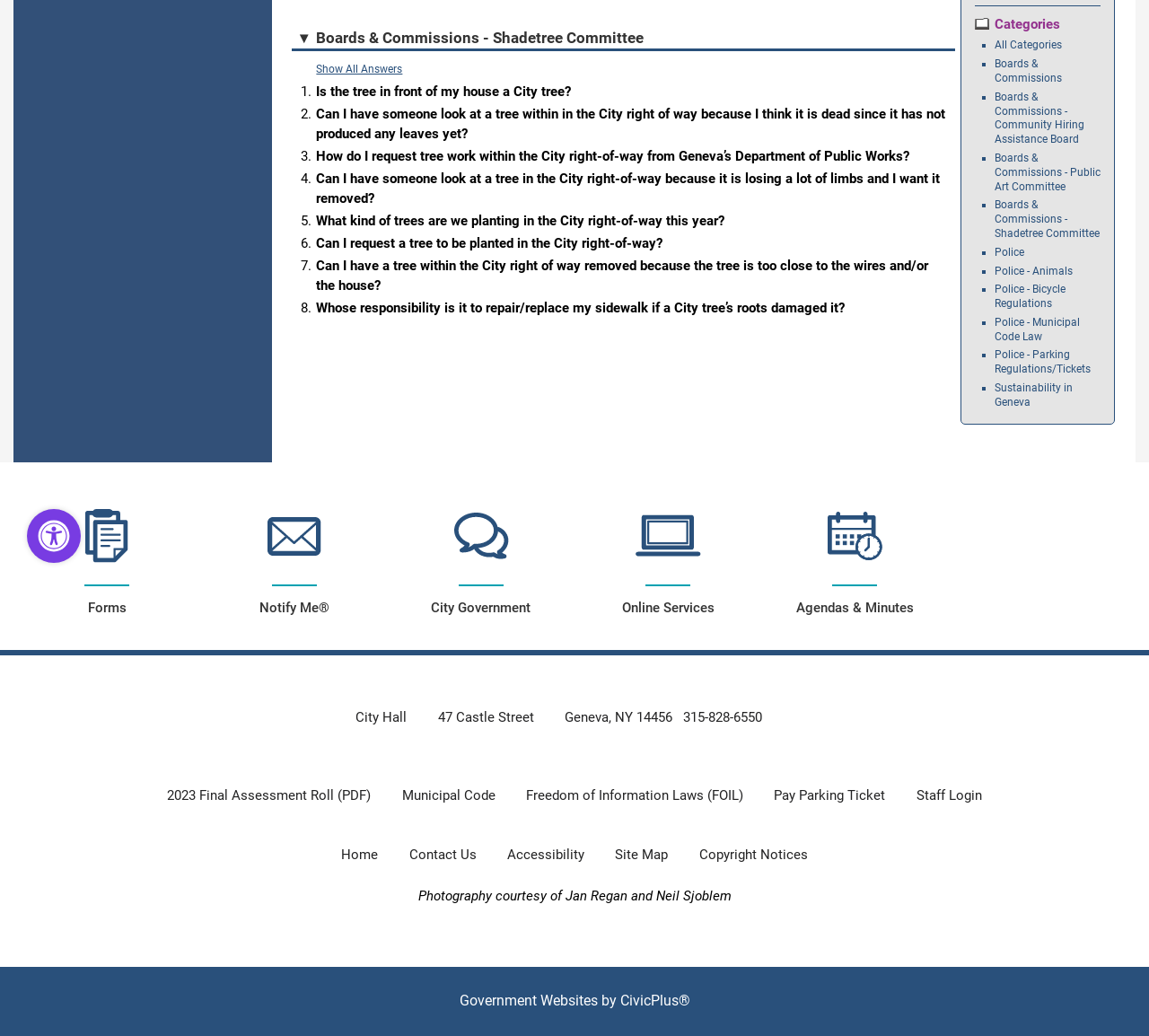Determine the bounding box for the described UI element: "Police - Parking Regulations/Tickets".

[0.866, 0.337, 0.949, 0.362]